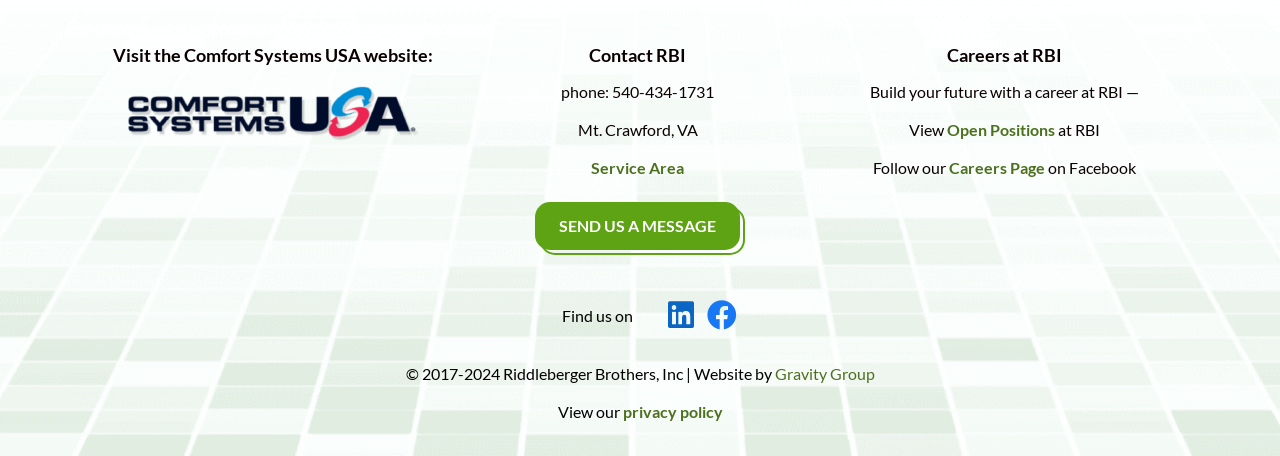Give a one-word or short phrase answer to this question: 
Who designed the RBI website?

Gravity Group